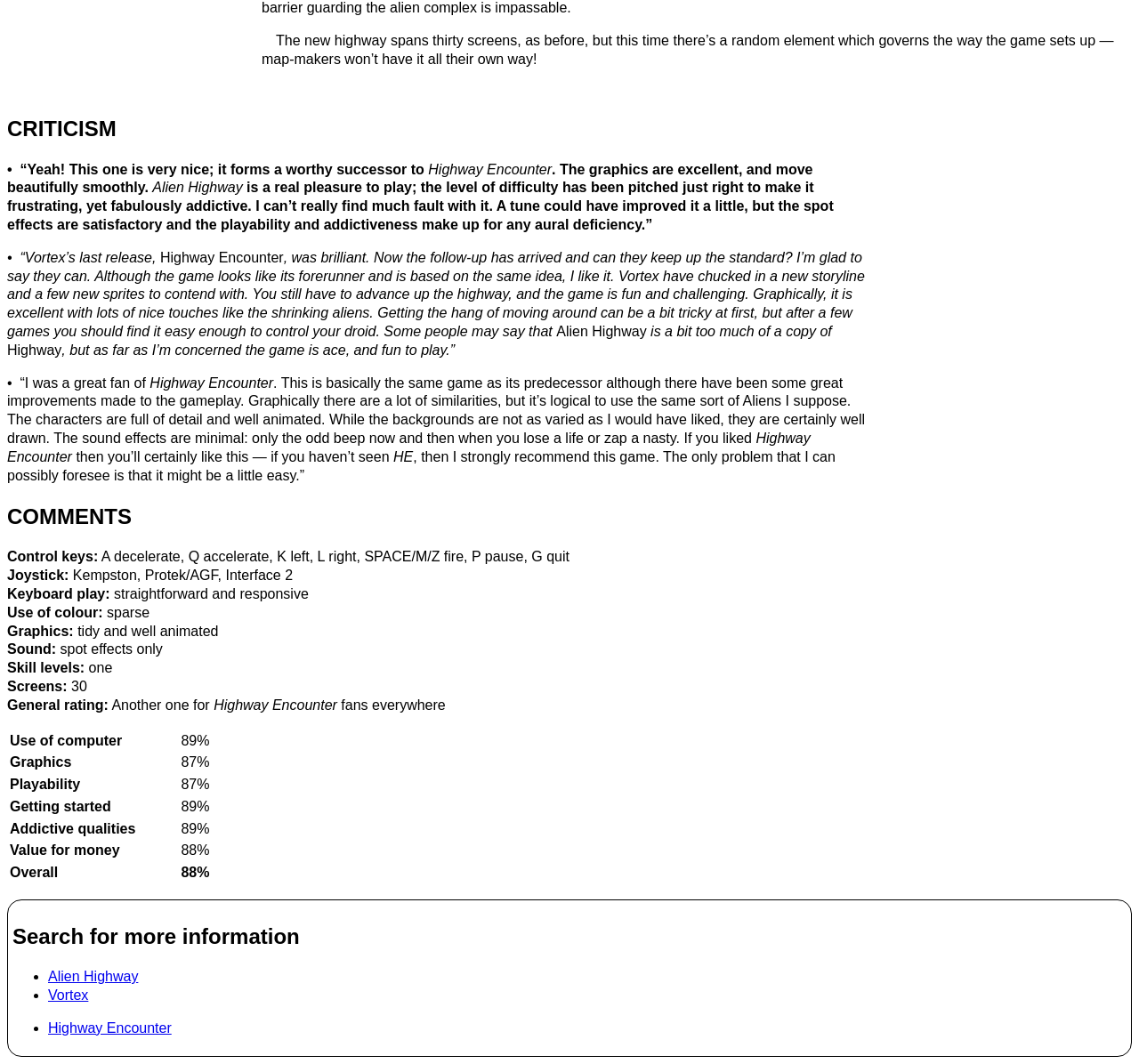Identify the bounding box of the UI element that matches this description: "deliciousfood".

None